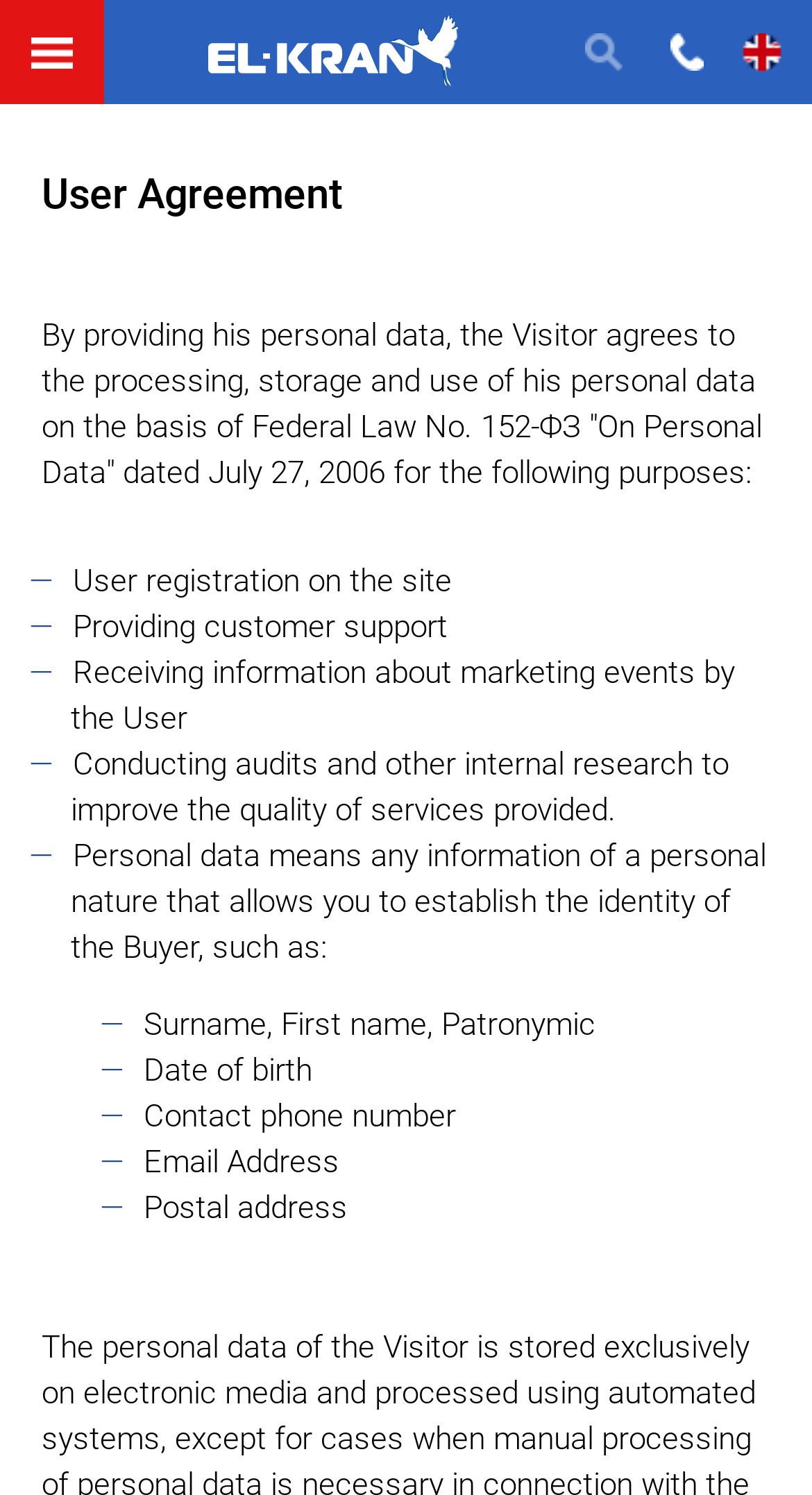What is the purpose of user registration?
Look at the screenshot and respond with one word or a short phrase.

User registration on the site